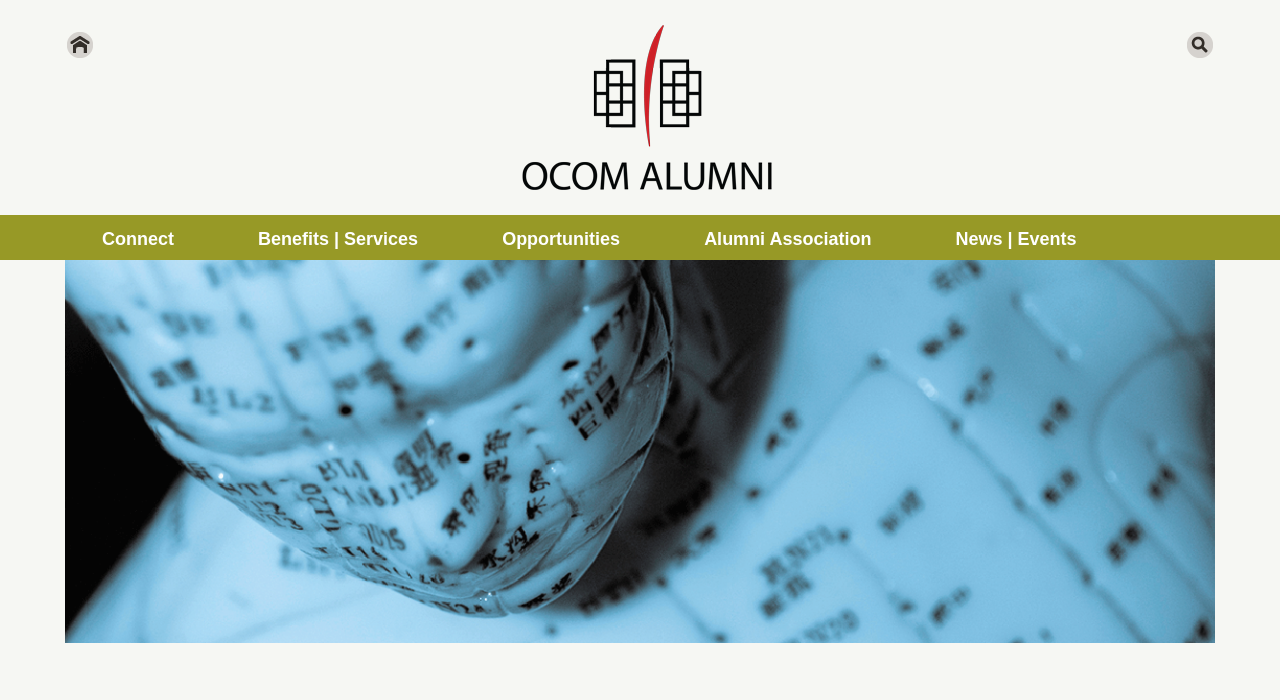What is the main theme of the banner image?
Give a one-word or short phrase answer based on the image.

Alumni Association